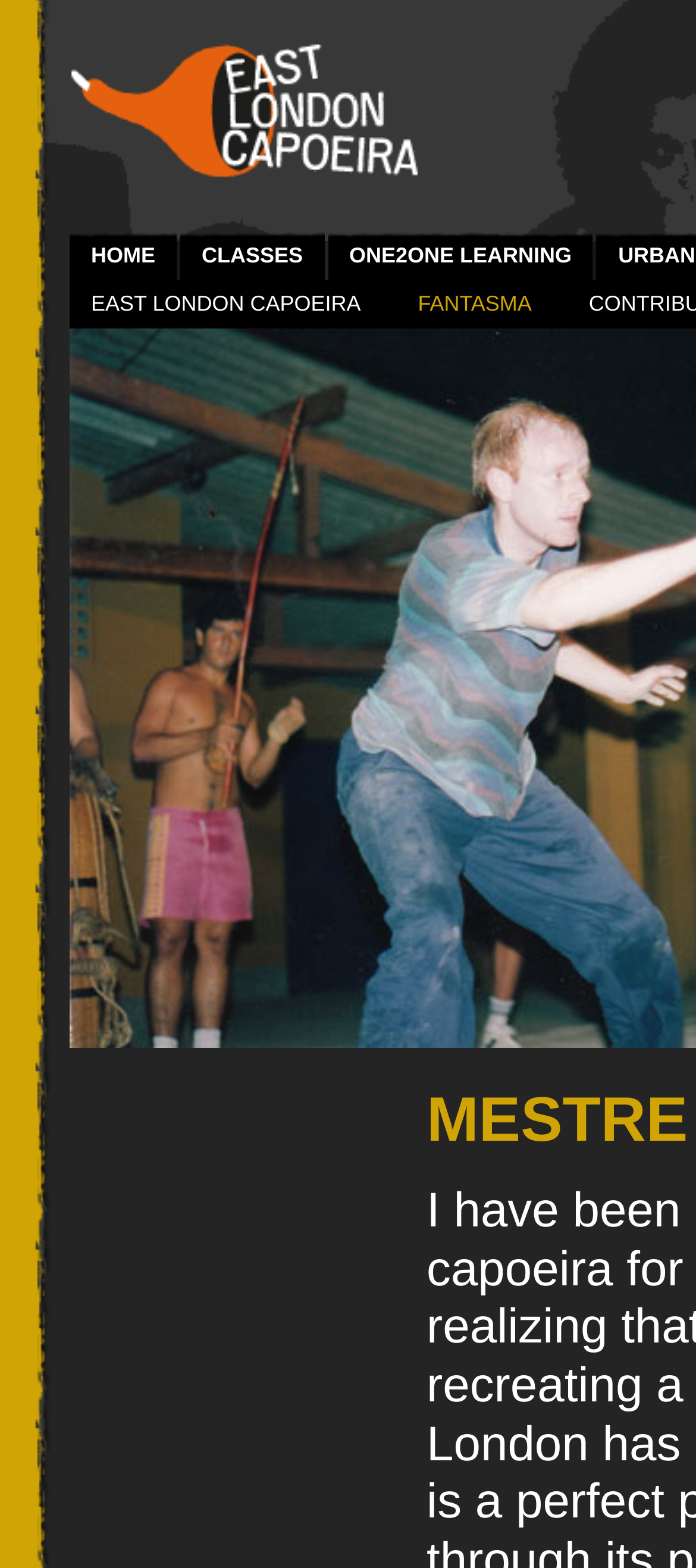Based on the element description "one2one learning", predict the bounding box coordinates of the UI element.

[0.471, 0.148, 0.852, 0.179]